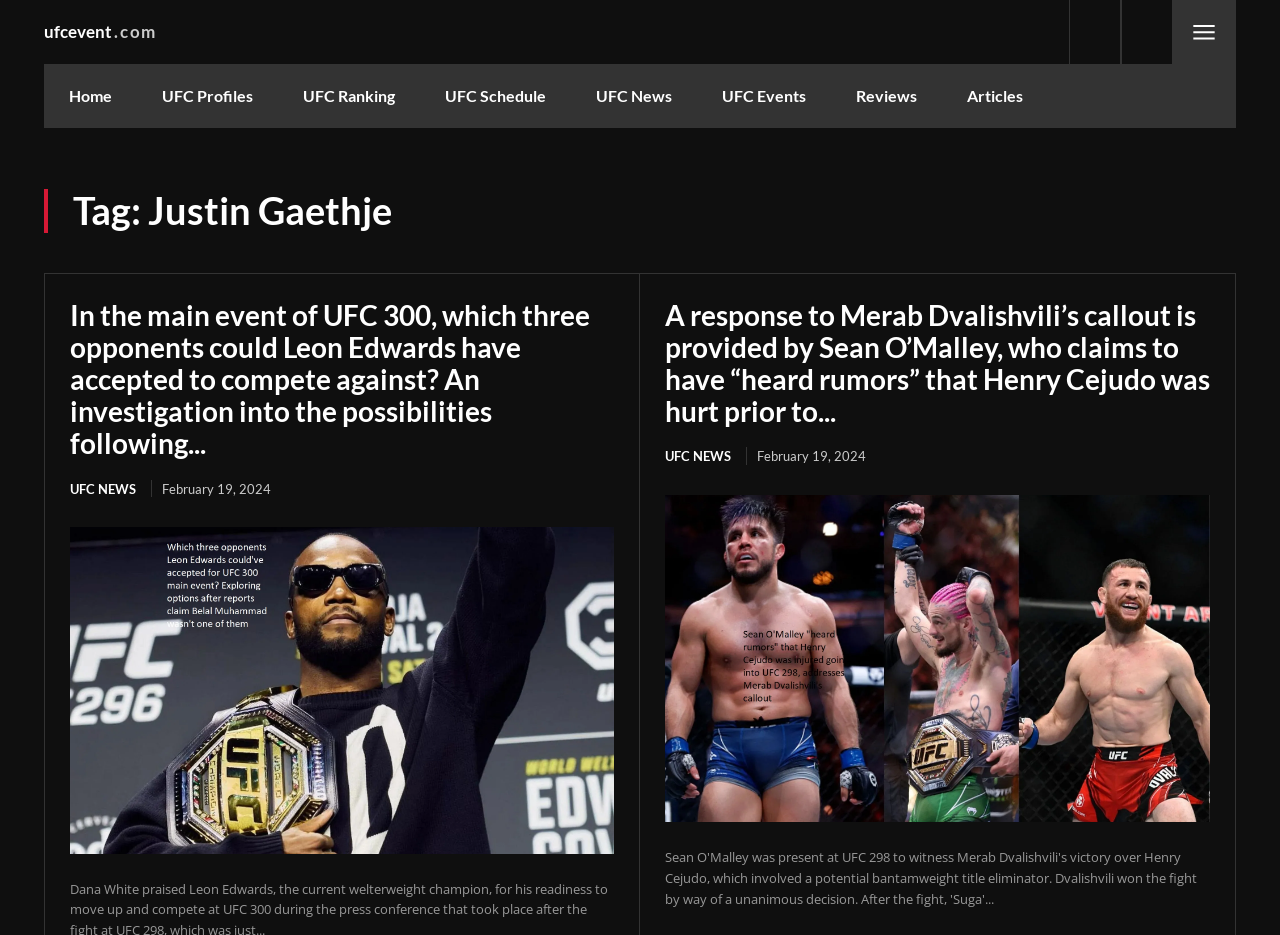Determine the bounding box coordinates for the region that must be clicked to execute the following instruction: "Check the UFC News section".

[0.055, 0.513, 0.119, 0.532]